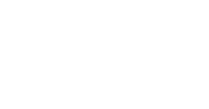What technology has seen advancements in the Google Pixel 8a? Using the information from the screenshot, answer with a single word or phrase.

AI